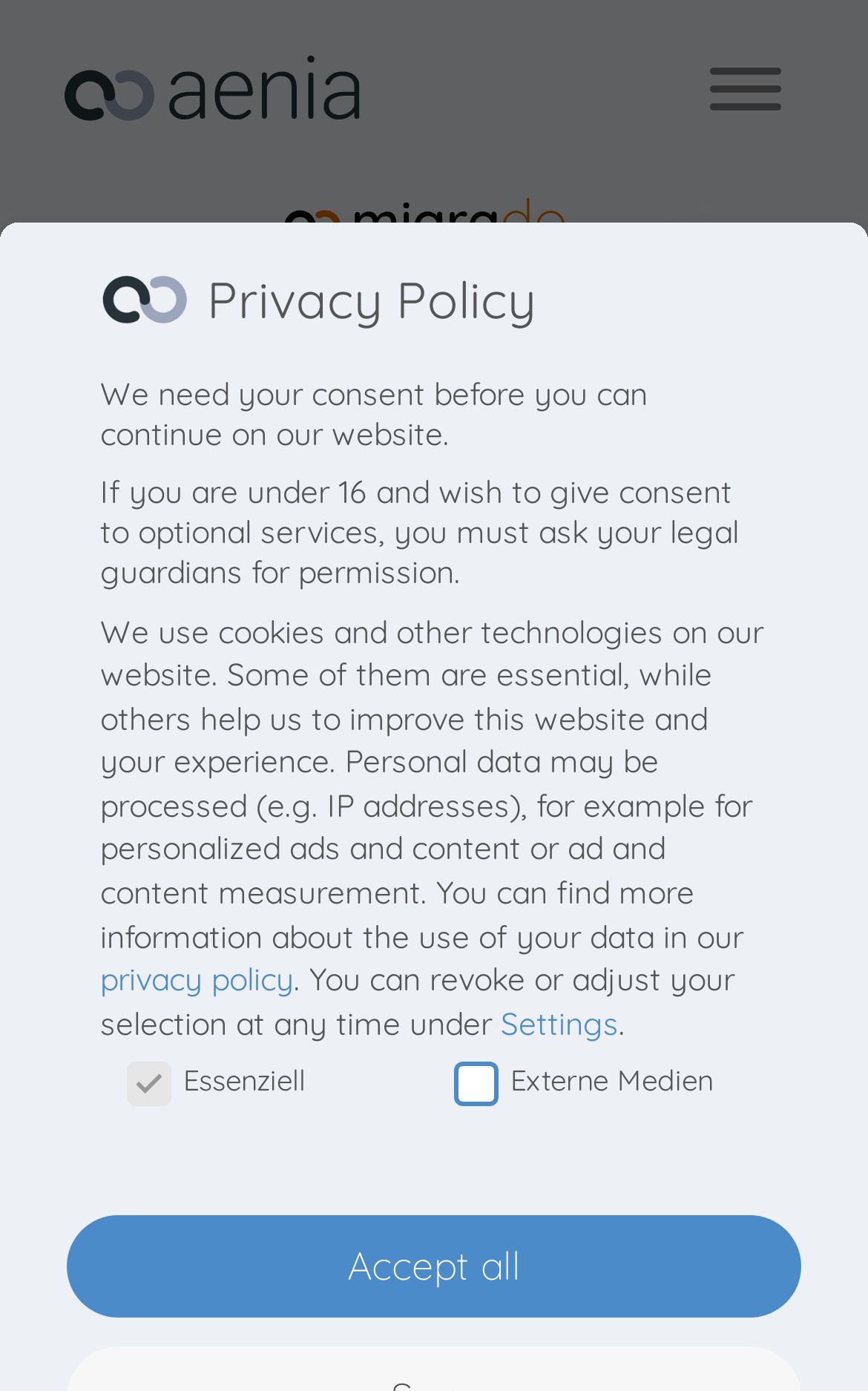What is the main purpose of Migrado?
Using the image, provide a detailed and thorough answer to the question.

Based on the webpage content, Migrado seems to be a platform that helps users migrate from eRoom to other systems seamlessly and efficiently. The heading 'Switch seamlessly from eRoom to other systems' and the image of eRoom migration process suggest that eRoom migration is the main purpose of Migrado.